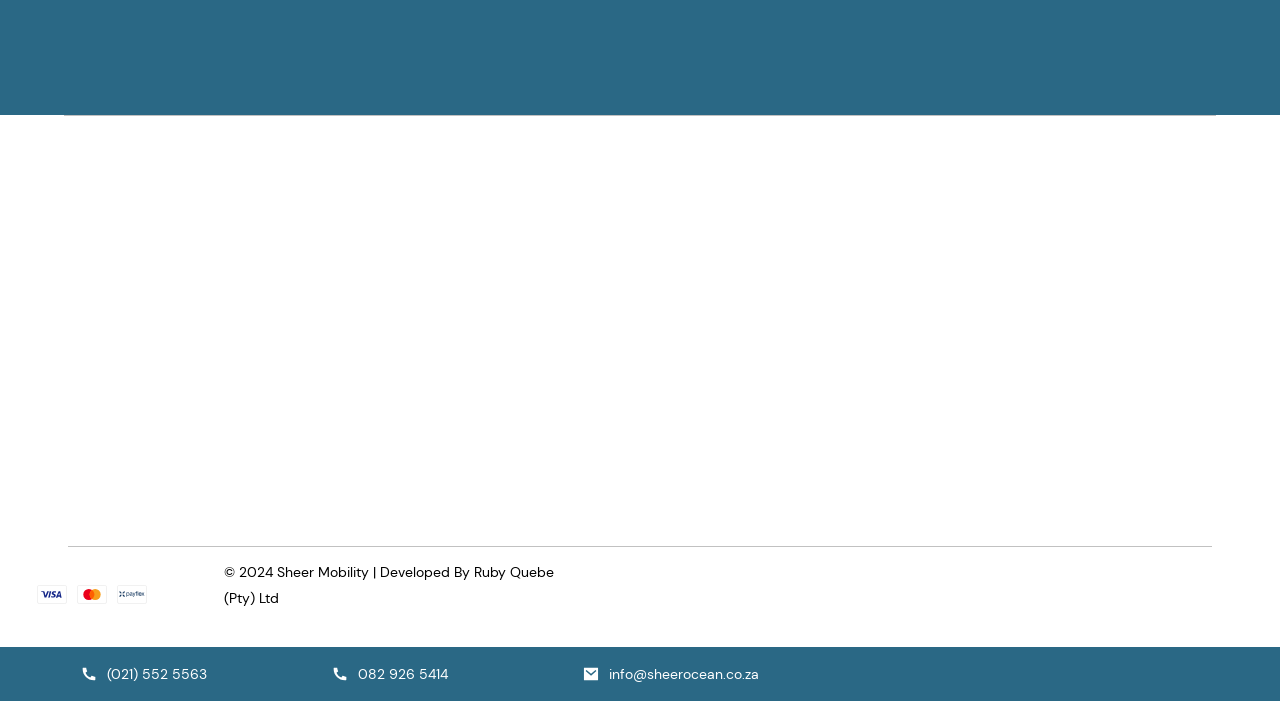Determine the bounding box coordinates of the region that needs to be clicked to achieve the task: "Click on Bathroom Aids".

[0.062, 0.284, 0.222, 0.342]